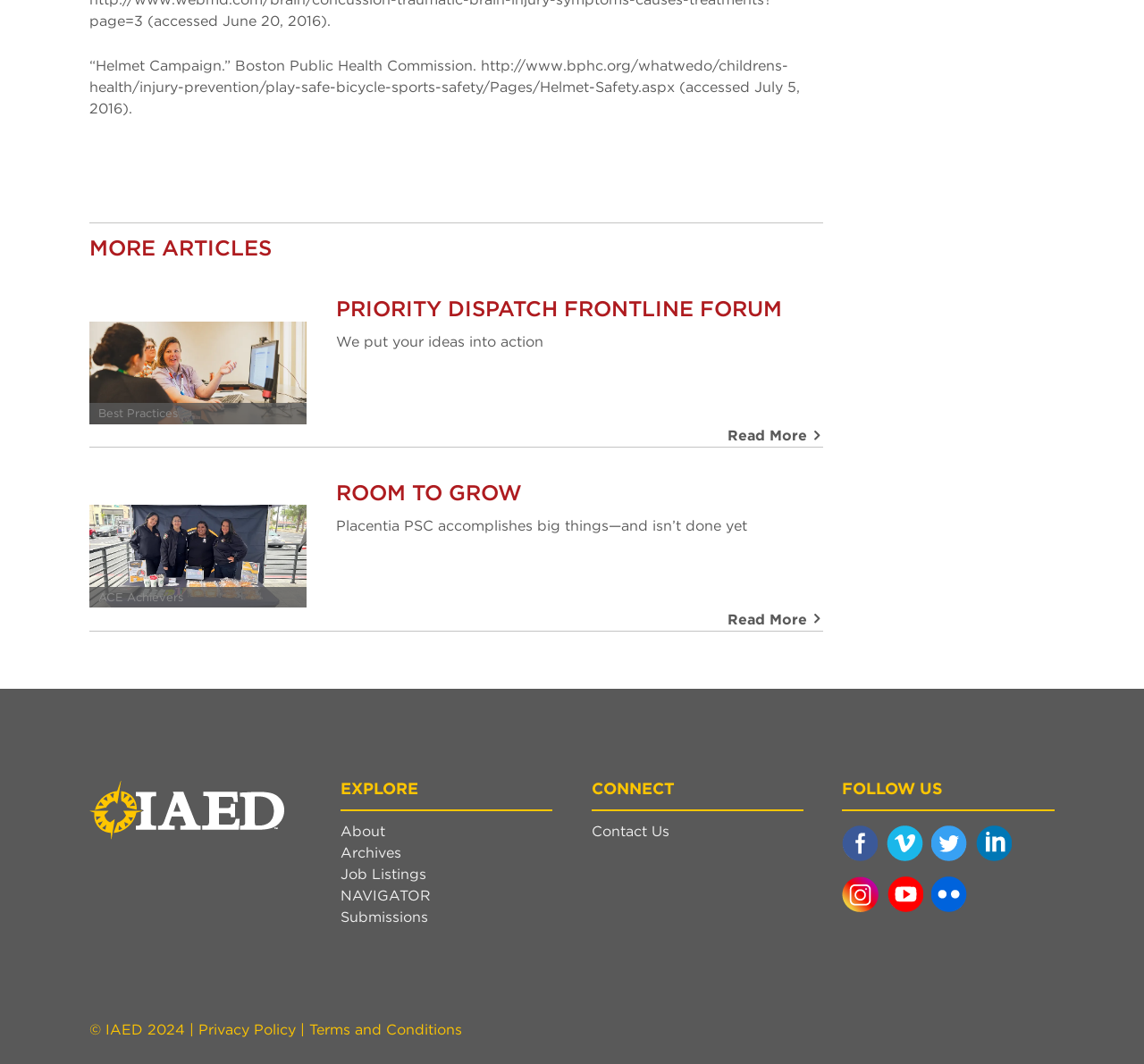What is the name of the campaign?
Please give a detailed answer to the question using the information shown in the image.

The name of the campaign is mentioned in the StaticText element with the text '“Helmet Campaign.” Boston Public Health Commission.'